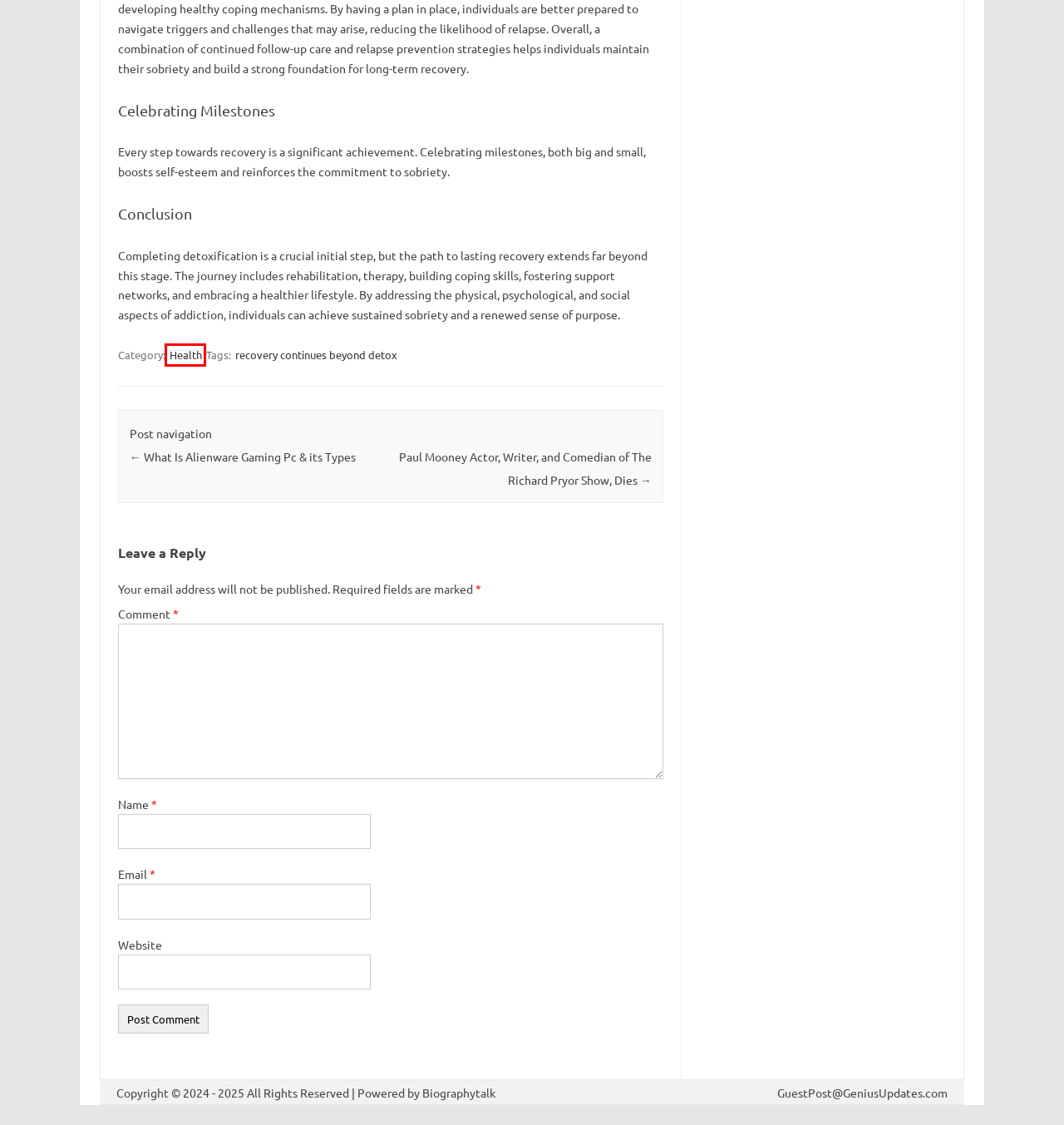Look at the screenshot of a webpage where a red rectangle bounding box is present. Choose the webpage description that best describes the new webpage after clicking the element inside the red bounding box. Here are the candidates:
A. Health Archives - Biography Talk
B. recovery continues beyond detox Archives - Biography Talk
C. Actress Archives - Biography Talk
D. What Happens at Detox? | Knoxville, TN | Tennessee Valley Recovery
E. What Is Alienware Gaming Pc & its Types
F. Actor Archives - Biography Talk
G. Paul Mooney Actor, Writer, and Comedian of The Richard Pryor Show, Dies
H. Addiction Intervention Specialist | Ocean Hills Recovery | CA

A